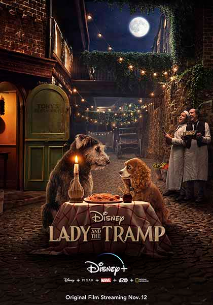Generate an elaborate description of what you see in the image.

The image features a charming scene from Disney's "Lady and the Tramp," showcasing the iconic moment where the two titular characters share a romantic dinner. Set in a quaint alleyway under soft, twinkling lights, Lady, a refined Cocker Spaniel, sits at a beautifully set table, while Tramp, a scruffy mutt, leans in close, both captivated in the moment. The backdrop includes an inviting stone archway and a rustic building, enhancing the cozy atmosphere. In the distance, two characters—presumably restaurant staff—observe with smiles, adding to the whimsical charm of the scene. The image is rich in color and detail, embodying the magic and heartwarming themes of the classic tale, which is available for streaming on Disney+.